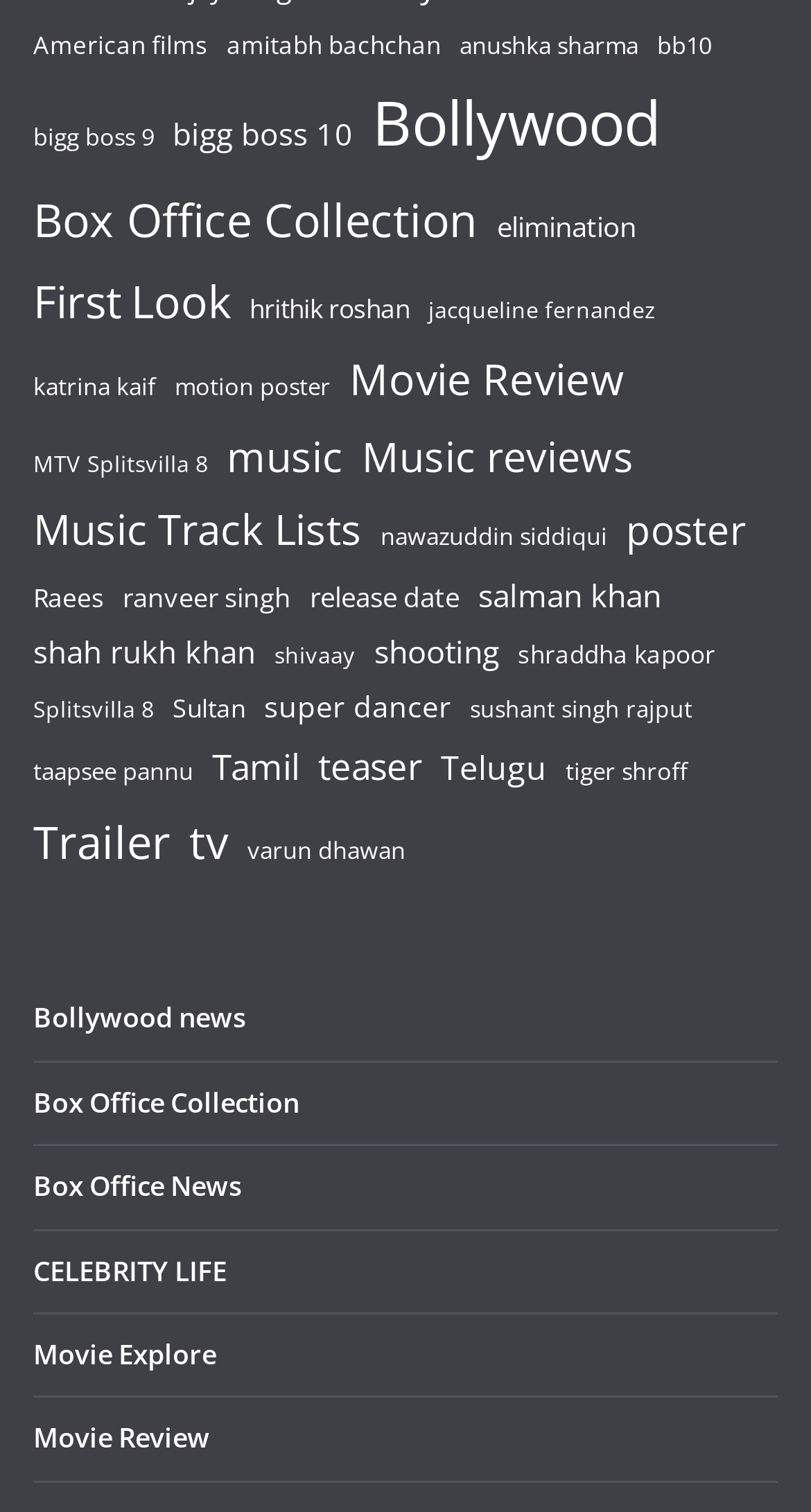What is the category with the most items?
Respond to the question with a well-detailed and thorough answer.

I compared the number of items in each category link and found that the 'TV' category has the most items, which is 414.